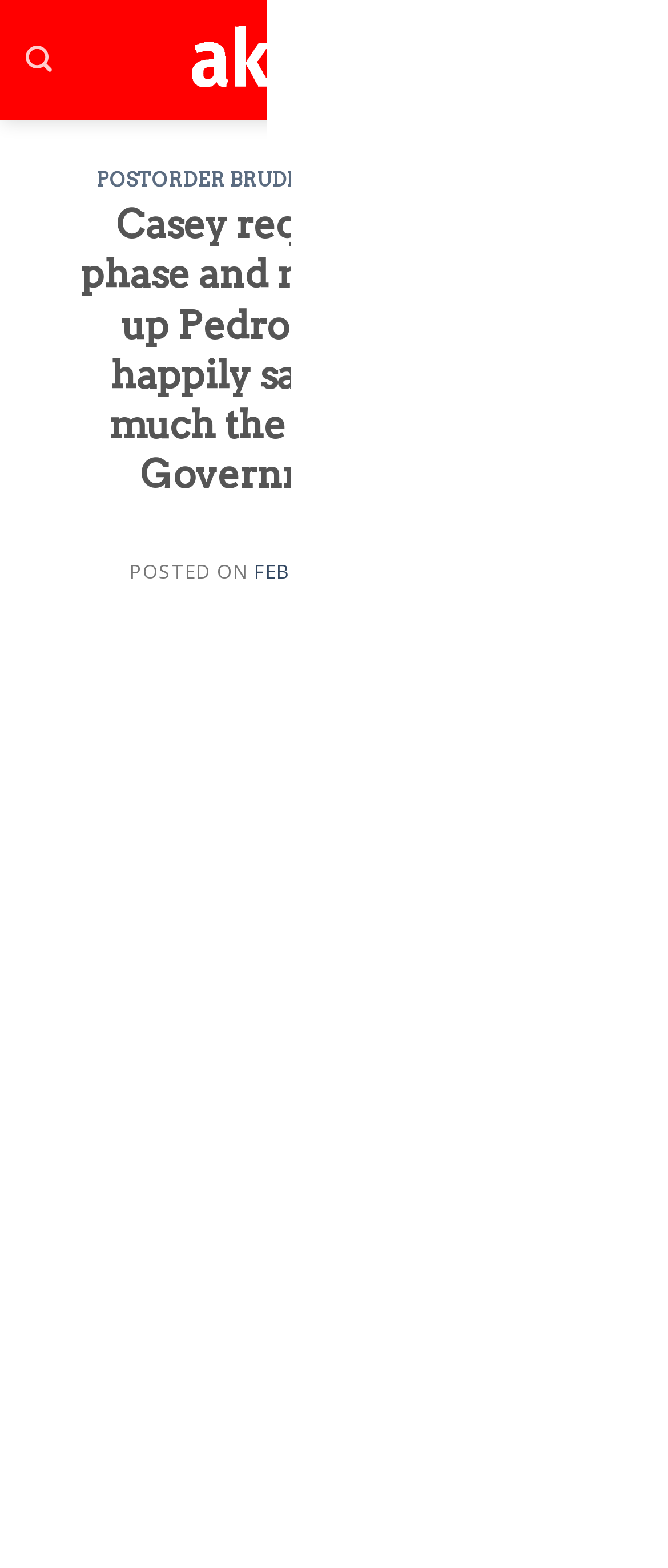For the following element description, predict the bounding box coordinates in the format (top-left x, top-left y, bottom-right x, bottom-right y). All values should be floating point numbers between 0 and 1. Description: aria-label="Search"

[0.038, 0.017, 0.078, 0.059]